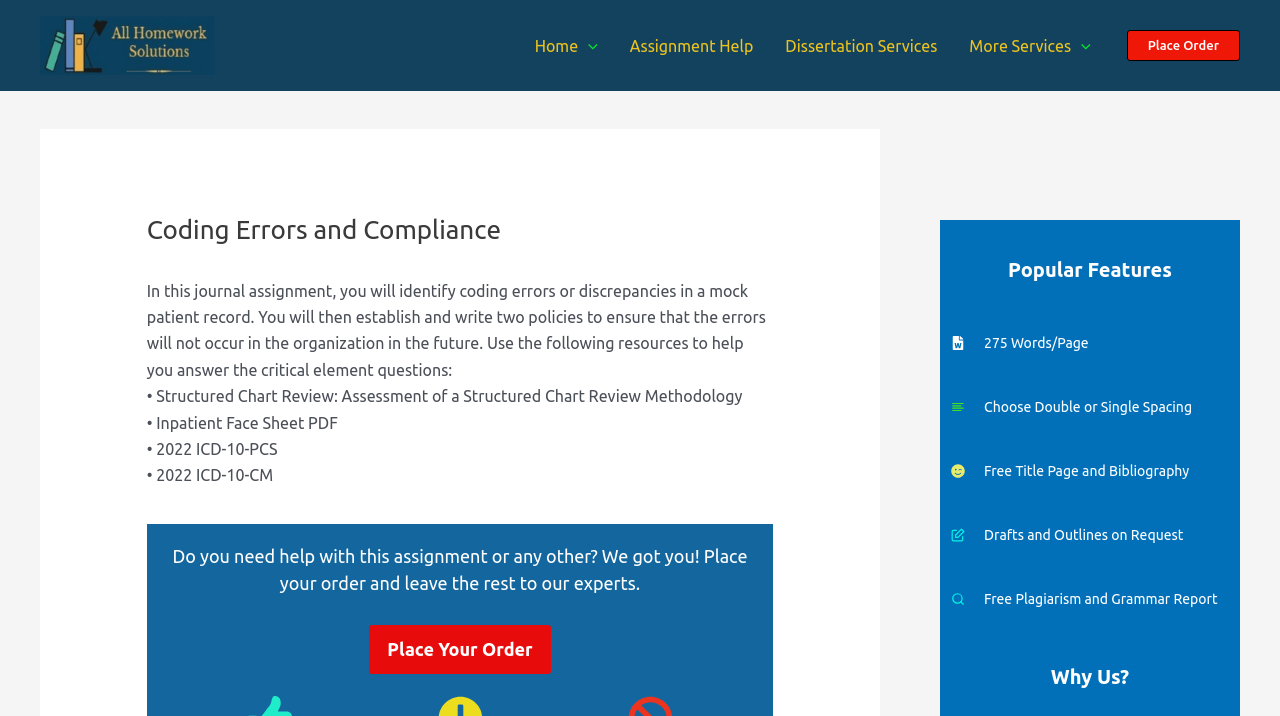What are the resources provided to help with the assignment?
Based on the visual details in the image, please answer the question thoroughly.

I read the static text on the webpage that lists the resources provided to help with the assignment, which include Structured Chart Review: Assessment of a Structured Chart Review Methodology, Inpatient Face Sheet PDF, 2022 ICD-10-PCS, and 2022 ICD-10-CM.